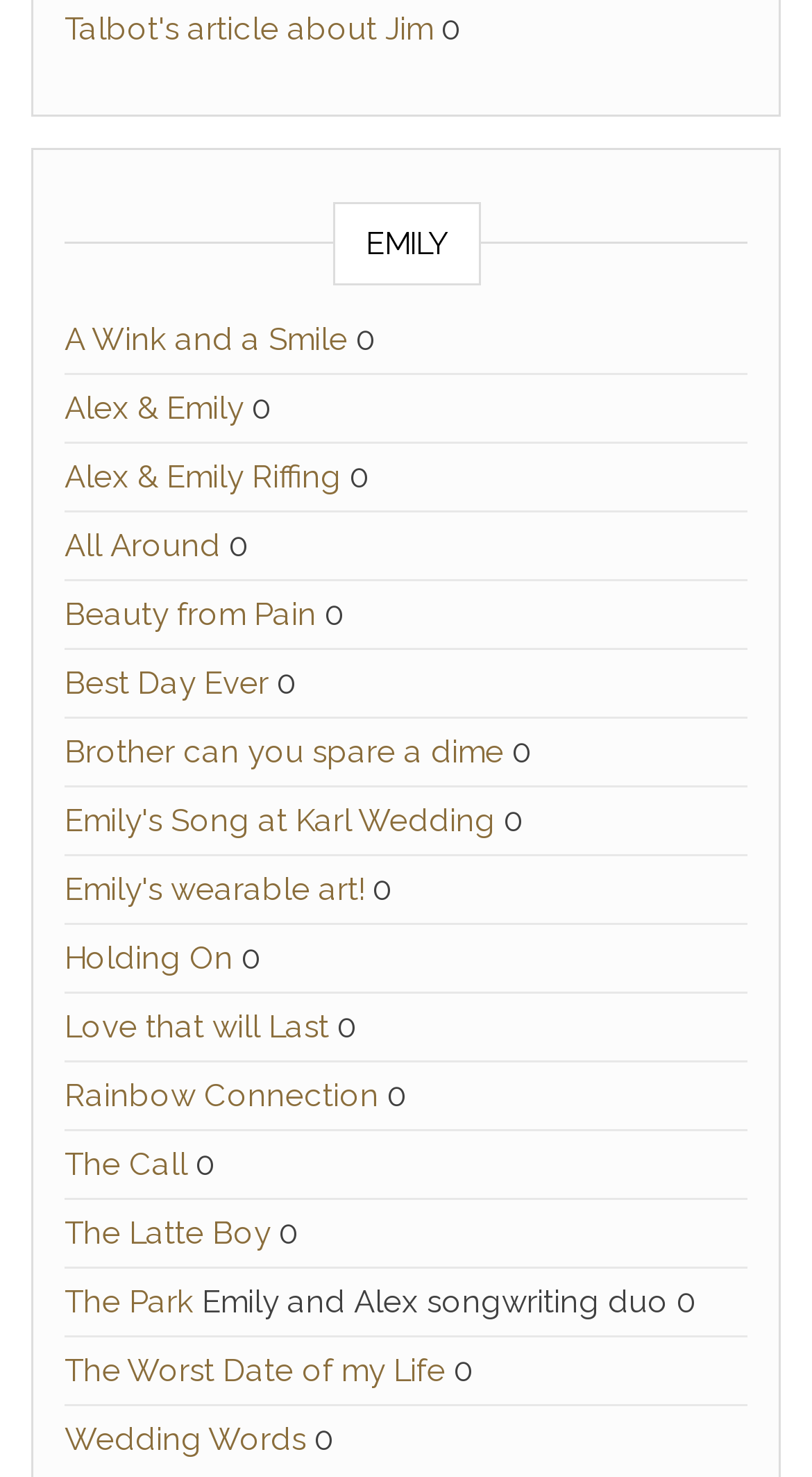Identify the bounding box of the UI component described as: "A Wink and a Smile".

[0.079, 0.217, 0.428, 0.243]